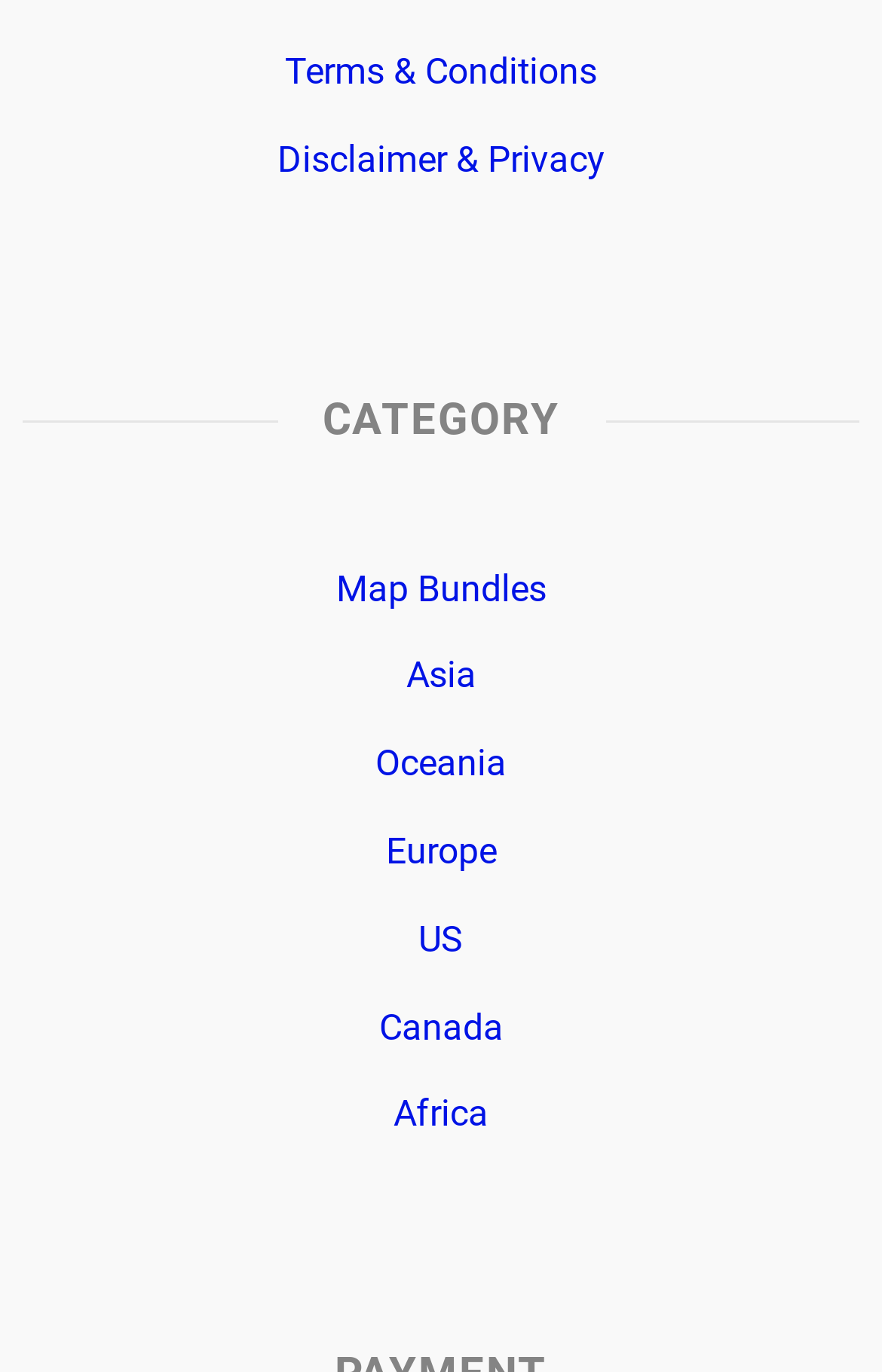Locate the bounding box coordinates of the area where you should click to accomplish the instruction: "View terms and conditions".

[0.323, 0.037, 0.677, 0.068]